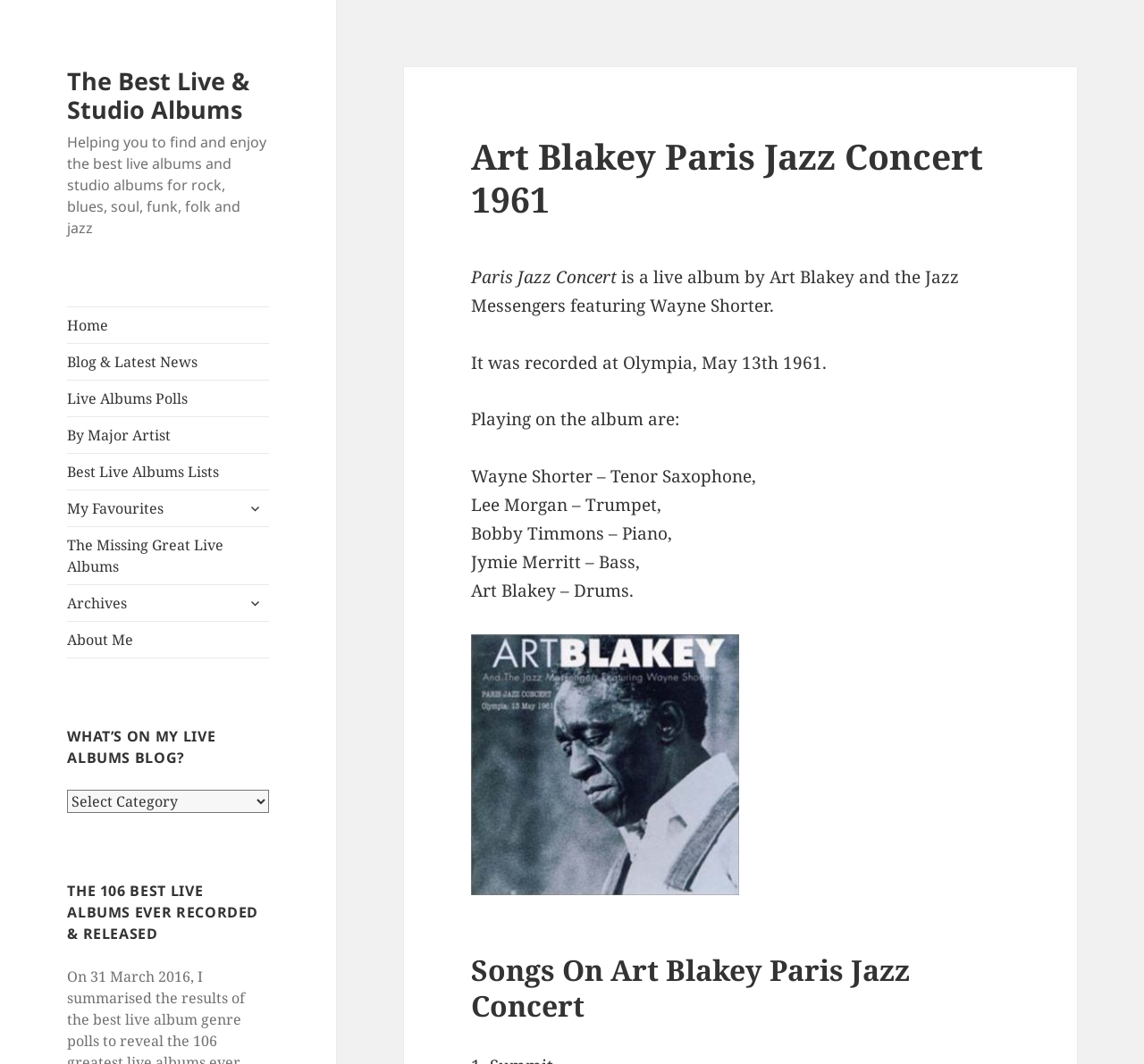Please answer the following question using a single word or phrase: 
What is the instrument played by Wayne Shorter on the album?

Tenor Saxophone